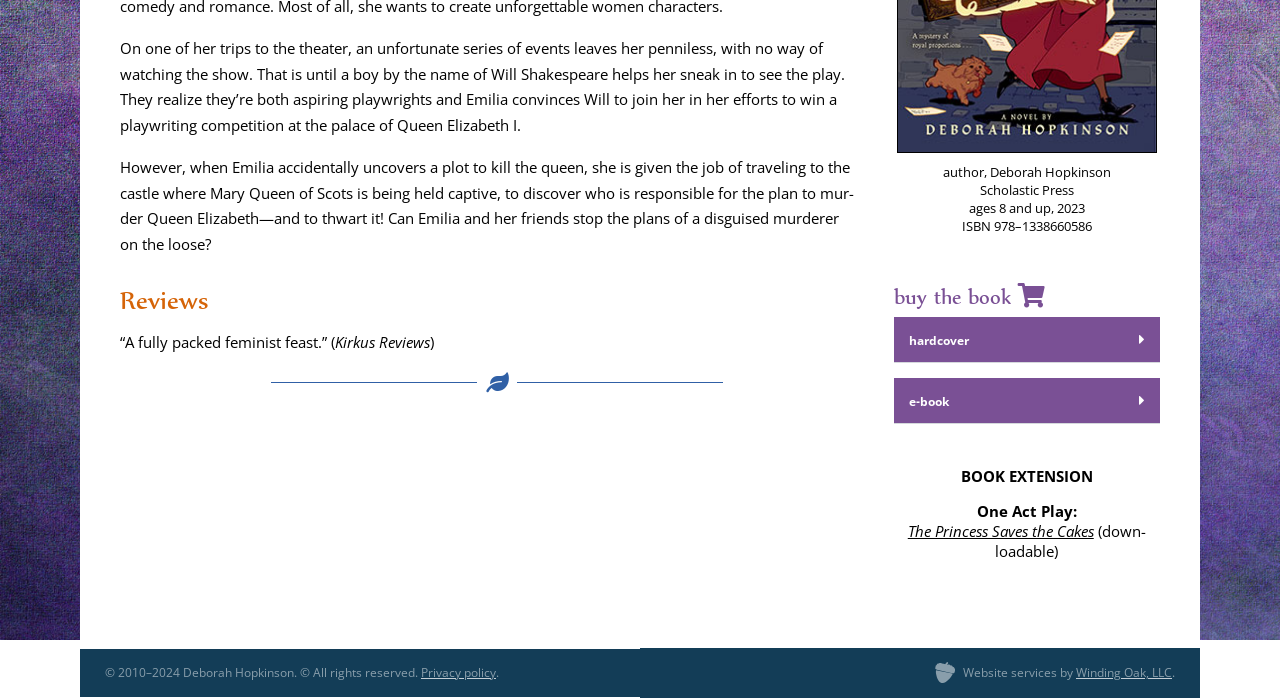Determine the bounding box for the UI element as described: "Winding Oak, LLC". The coordinates should be represented as four float numbers between 0 and 1, formatted as [left, top, right, bottom].

[0.841, 0.951, 0.916, 0.976]